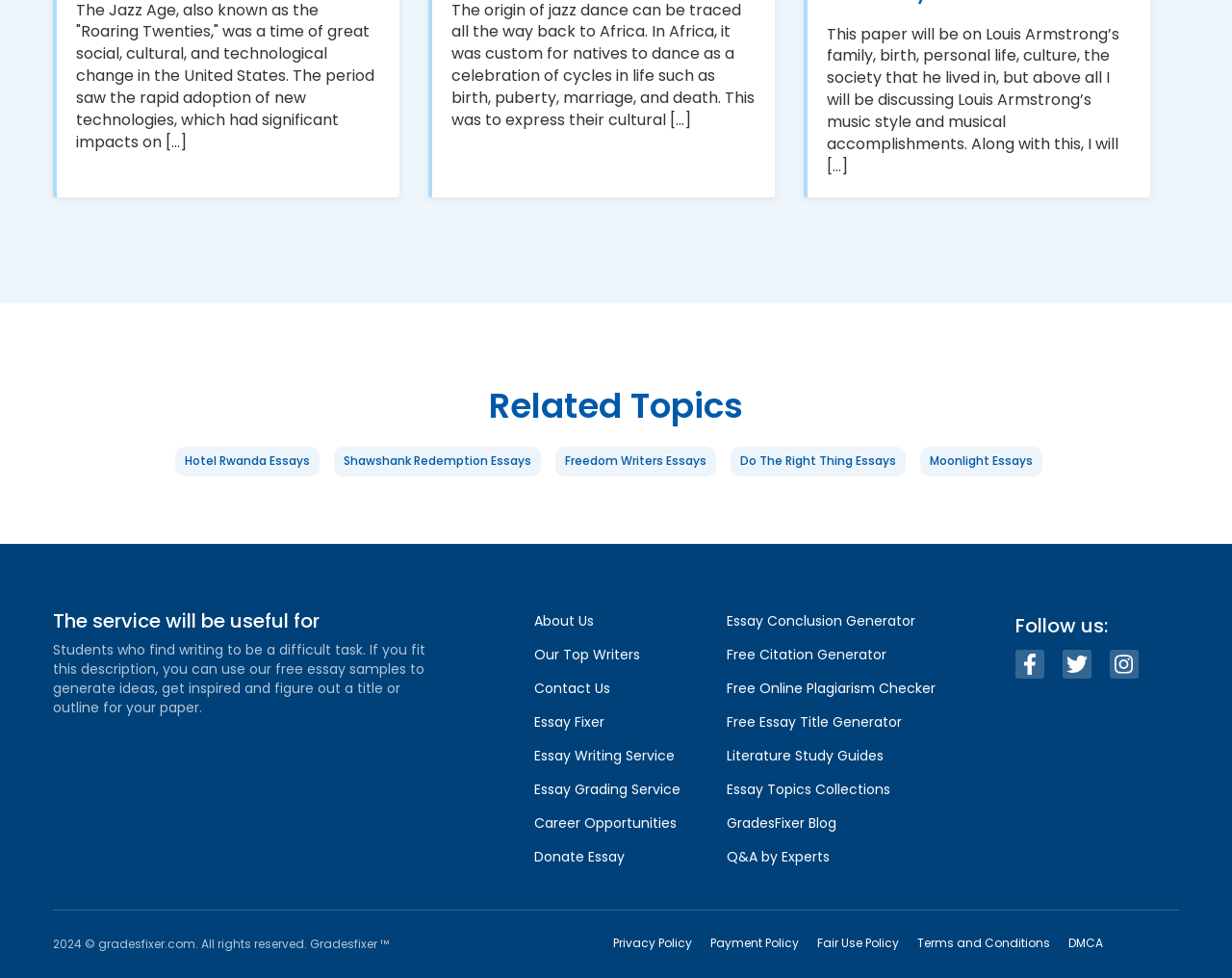Identify the bounding box for the UI element specified in this description: "Essay Writing Service". The coordinates must be four float numbers between 0 and 1, formatted as [left, top, right, bottom].

[0.434, 0.763, 0.548, 0.782]